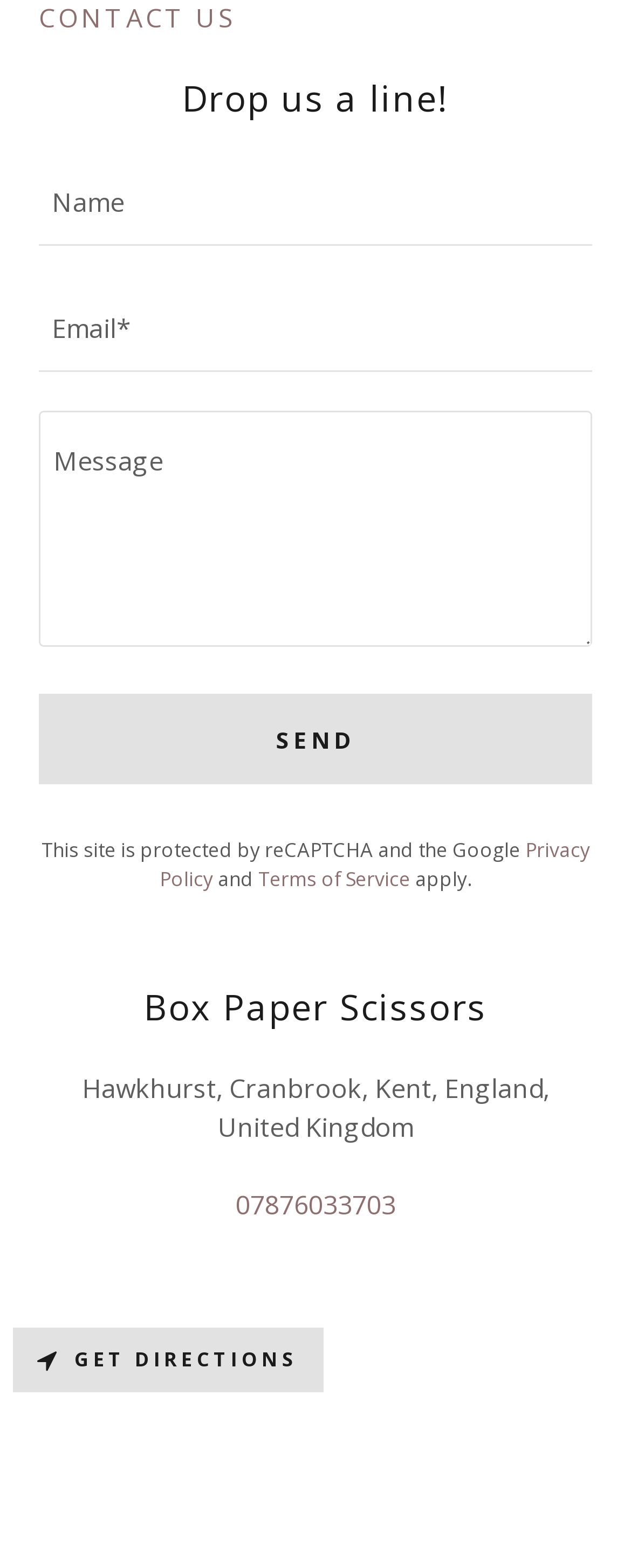What is the location of Box Paper Scissors?
Using the image, provide a concise answer in one word or a short phrase.

Hawkhurst, Cranbrook, Kent, England, UK